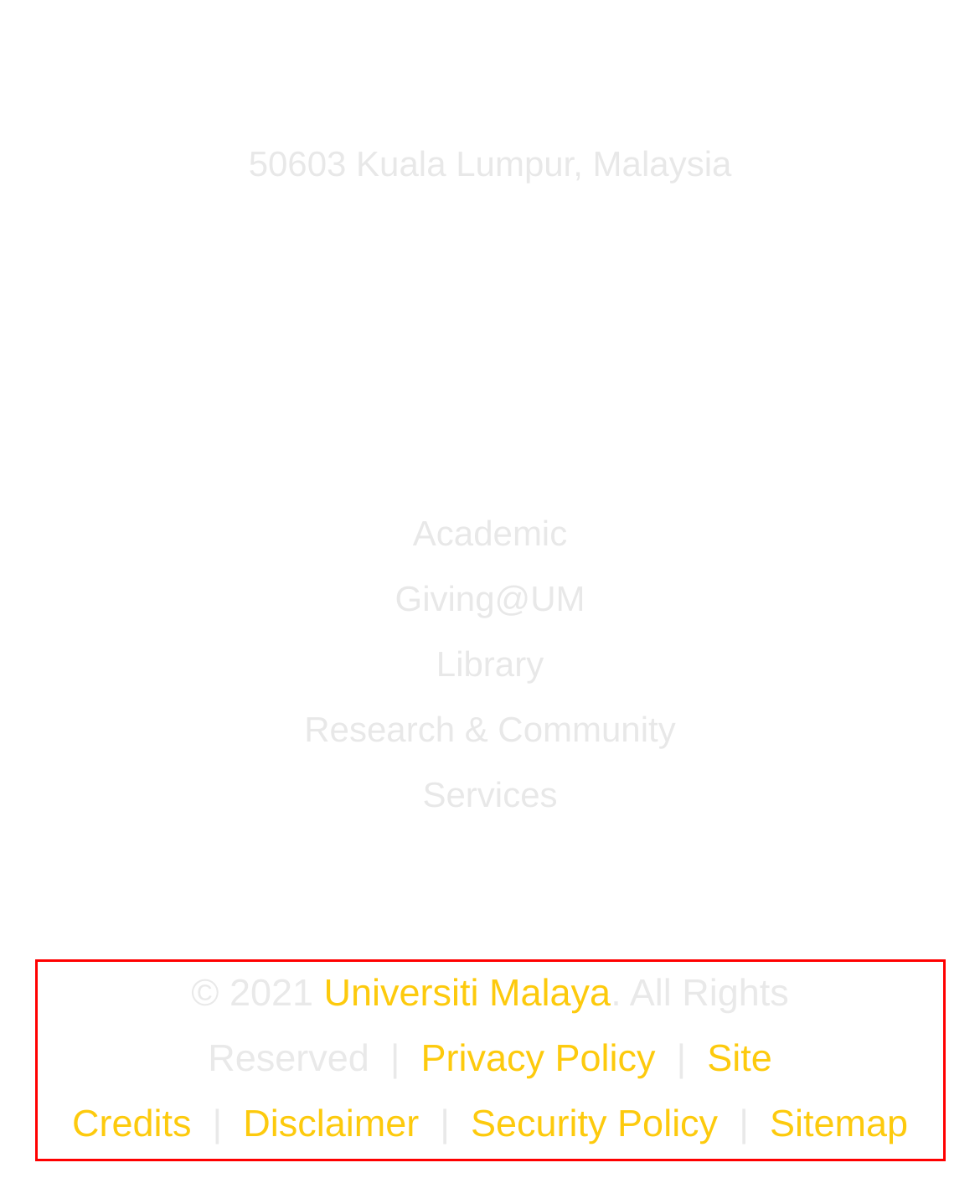With the provided screenshot of a webpage, locate the red bounding box and perform OCR to extract the text content inside it.

© 2021 Universiti Malaya. All Rights Reserved | Privacy Policy | Site Credits | Disclaimer | Security Policy | Sitemap